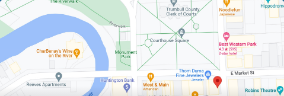What is the purpose of the map in the image?
Deliver a detailed and extensive answer to the question.

The caption explains that the map is a visual reference for constituents looking to visit Congressman Dave Joyce's district office. It outlines the surrounding streets and landmarks, providing essential context for navigation. This implies that the primary purpose of the map is to help visitors navigate to the office.